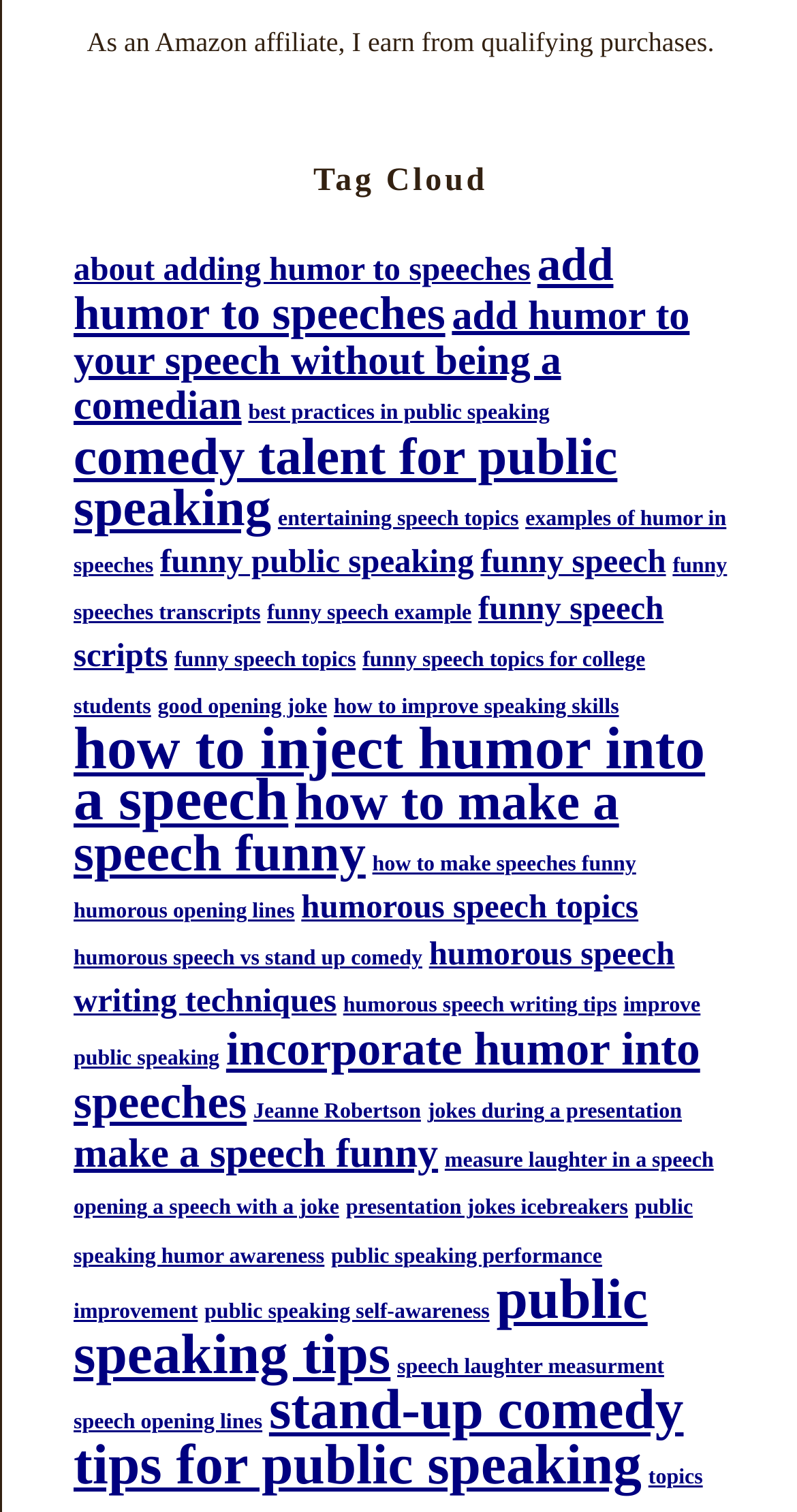Locate the bounding box of the UI element described by: "Jeanne Robertson" in the given webpage screenshot.

[0.318, 0.729, 0.528, 0.744]